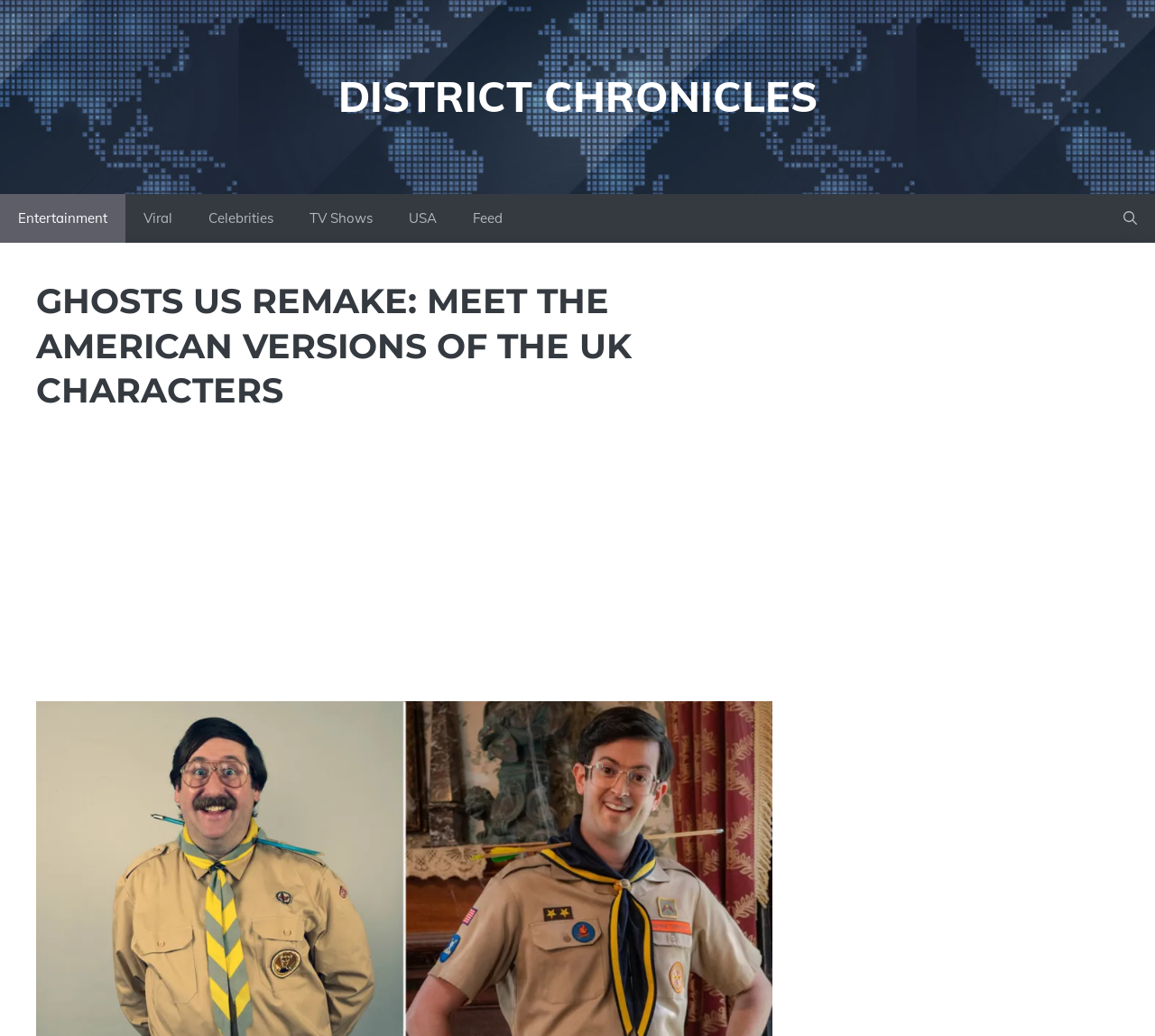Indicate the bounding box coordinates of the element that needs to be clicked to satisfy the following instruction: "open search". The coordinates should be four float numbers between 0 and 1, i.e., [left, top, right, bottom].

[0.957, 0.187, 1.0, 0.234]